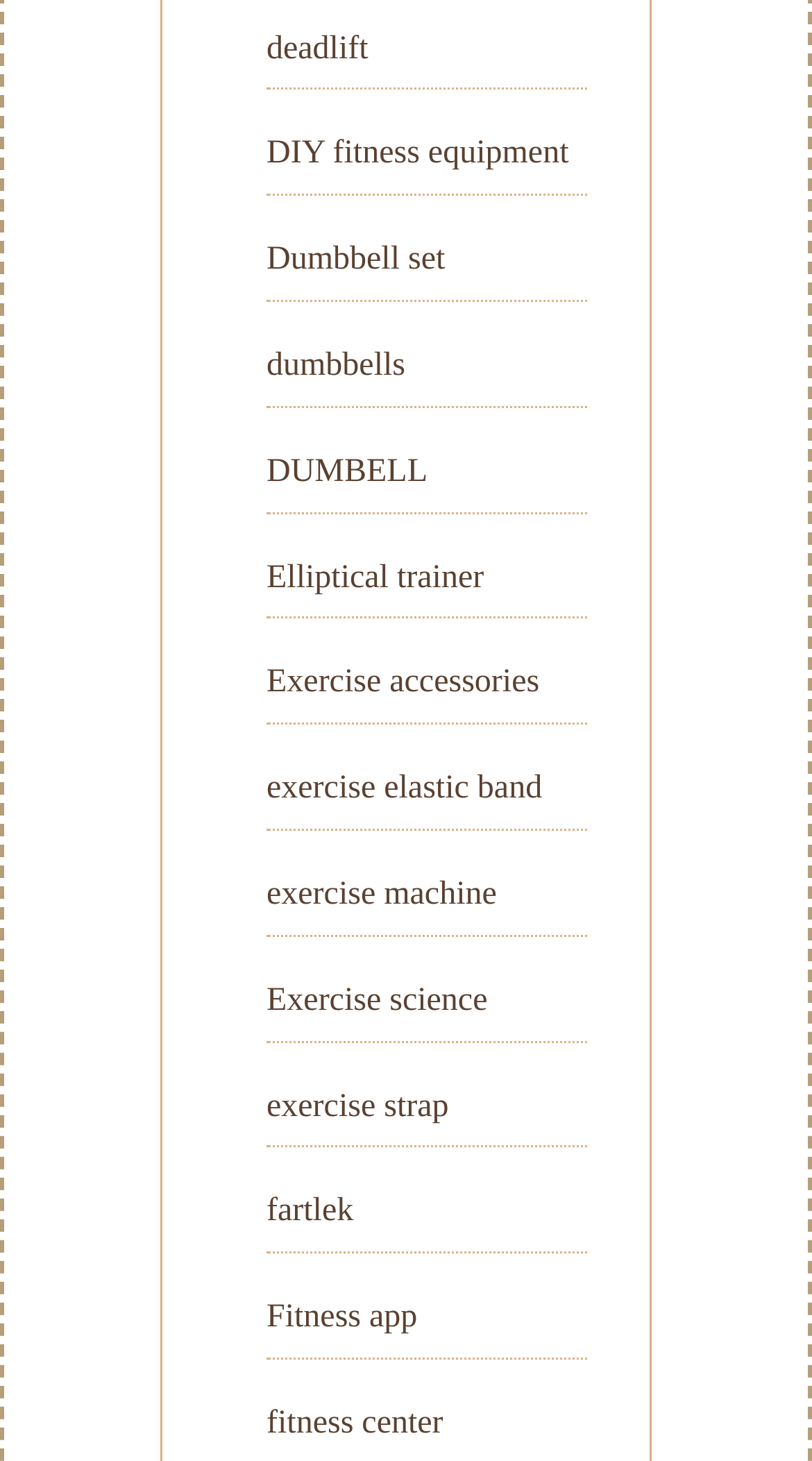Identify the bounding box coordinates of the region that needs to be clicked to carry out this instruction: "click on deadlift". Provide these coordinates as four float numbers ranging from 0 to 1, i.e., [left, top, right, bottom].

[0.328, 0.021, 0.454, 0.045]